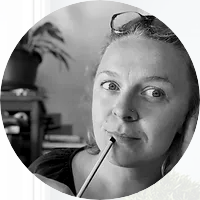Give a one-word or one-phrase response to the question: 
What is near Kerry's mouth?

Pencil